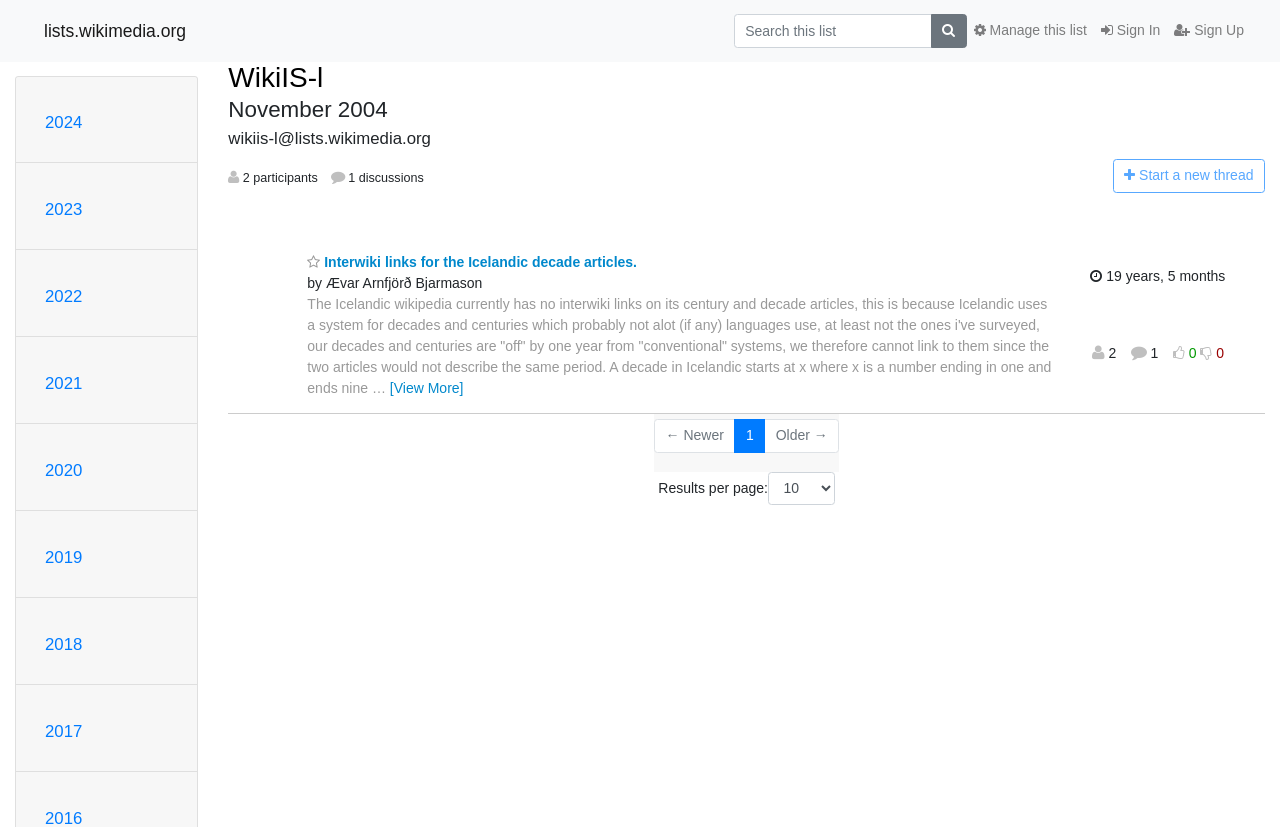Identify the main heading from the webpage and provide its text content.

WikiIS-l
November 2004